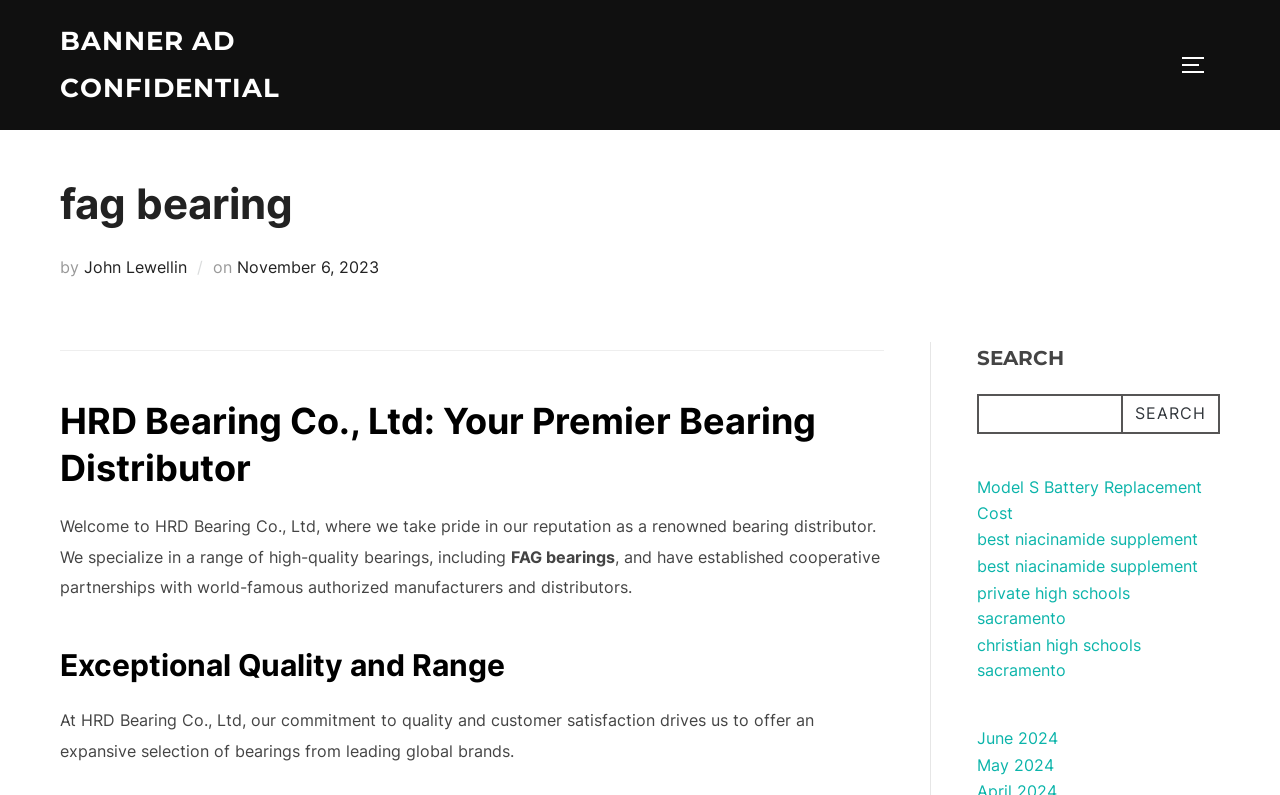Locate the bounding box of the UI element with the following description: "John Lewellin".

[0.066, 0.324, 0.146, 0.349]